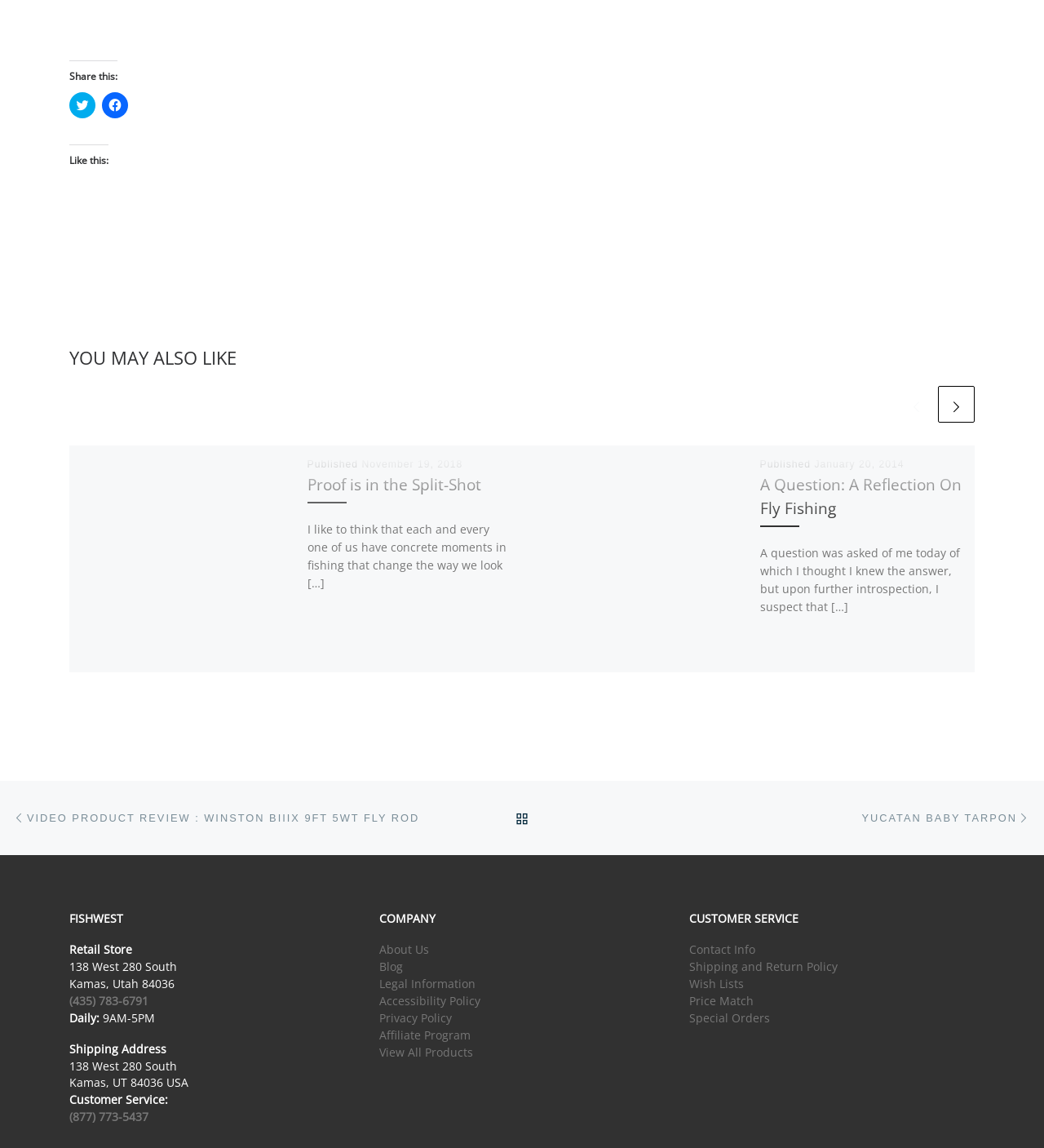Given the description Blog, predict the bounding box coordinates of the UI element. Ensure the coordinates are in the format (top-left x, top-left y, bottom-right x, bottom-right y) and all values are between 0 and 1.

[0.363, 0.836, 0.386, 0.849]